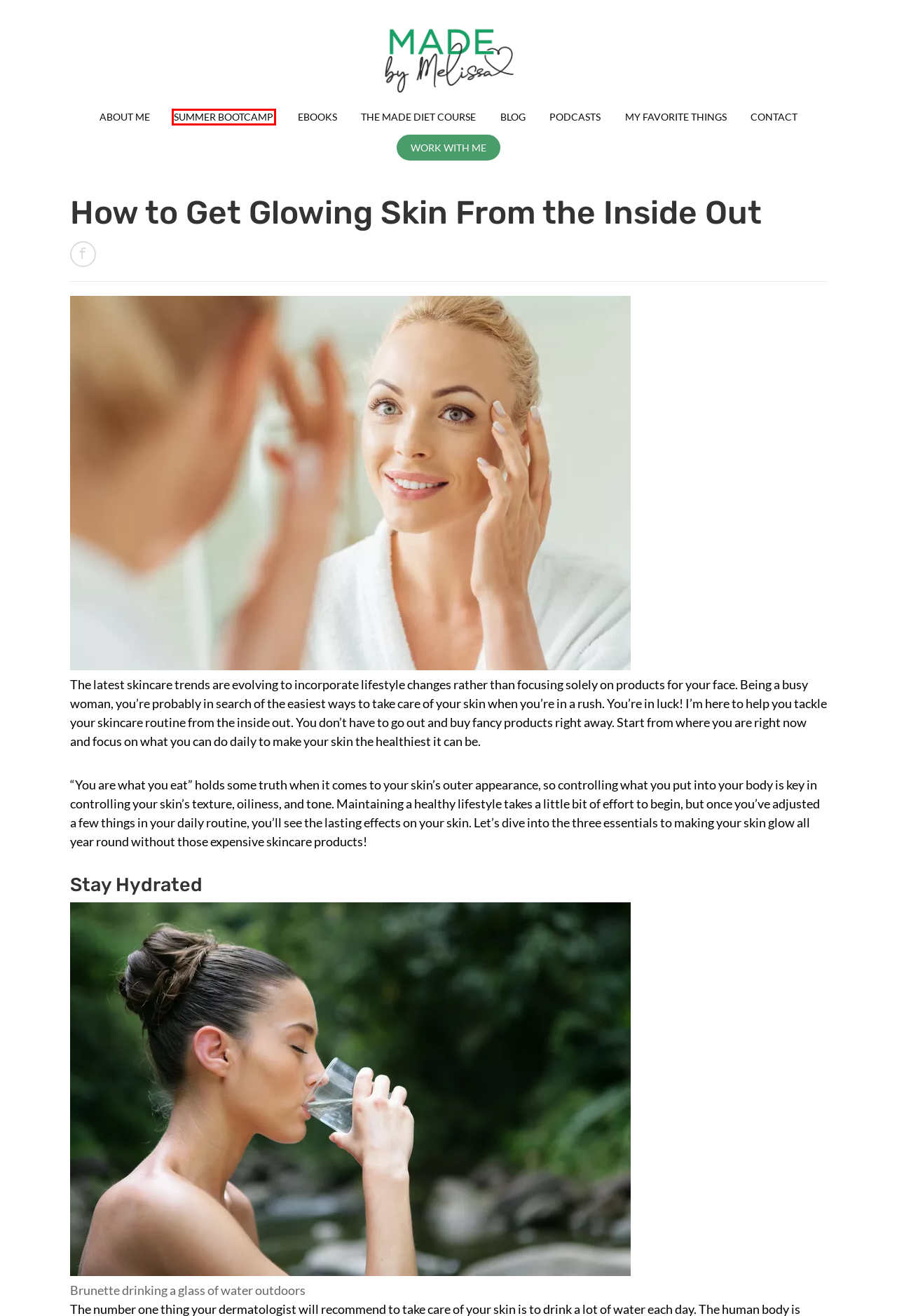Given a screenshot of a webpage with a red rectangle bounding box around a UI element, select the best matching webpage description for the new webpage that appears after clicking the highlighted element. The candidate descriptions are:
A. Blog
B. Ebooks | Melissa McAllister
C. Contact | Melissa McAllister
D. Favorite Things | Melissa McAllister
E. The MADE Diet Course
F. Podcasts | Melissa McAllister
G. 6 Week BootCamp May 2024
H. Get Started Working With Me | Melissa McAllister

G